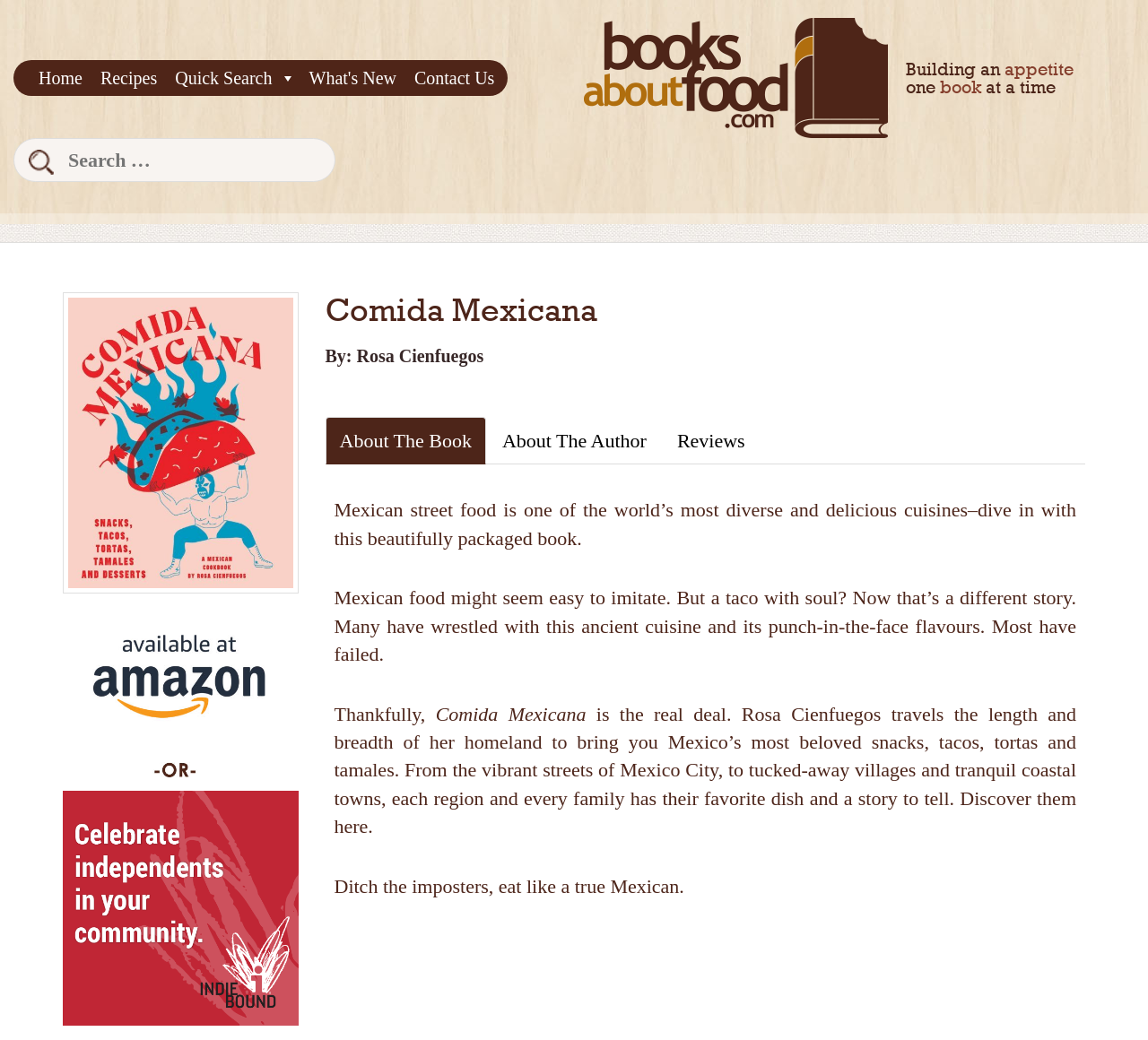Identify the bounding box coordinates of the area you need to click to perform the following instruction: "Check out the 'About The Author' page".

[0.425, 0.401, 0.576, 0.447]